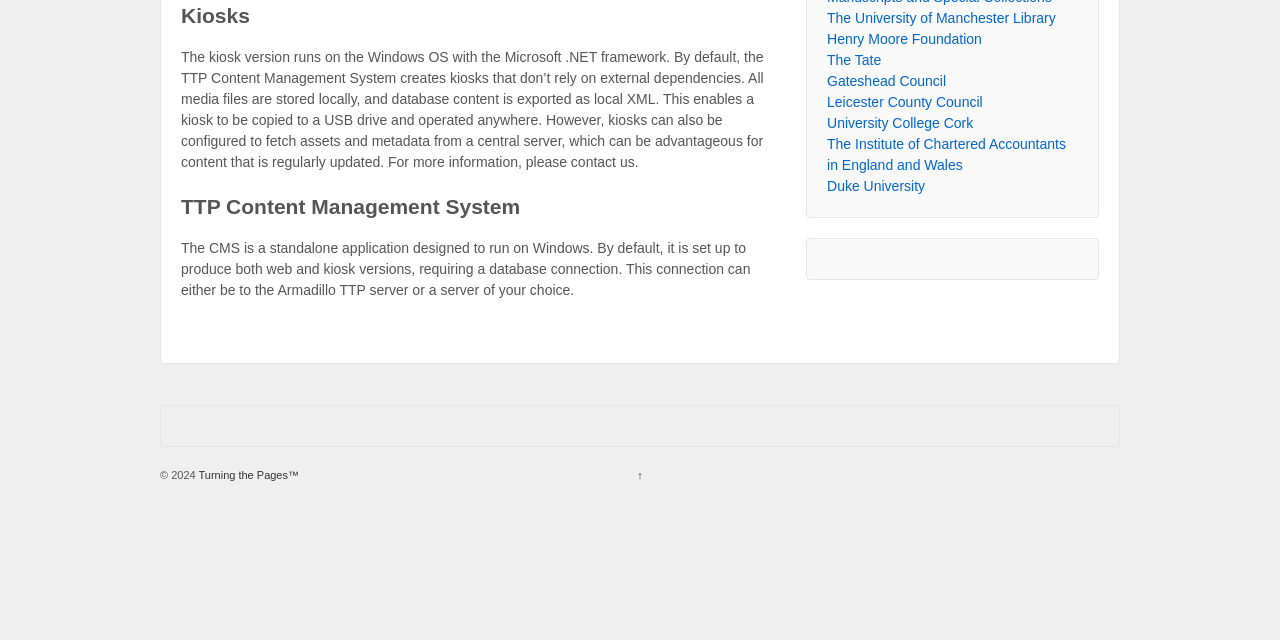Please provide the bounding box coordinates in the format (top-left x, top-left y, bottom-right x, bottom-right y). Remember, all values are floating point numbers between 0 and 1. What is the bounding box coordinate of the region described as: ← Previous Post

None